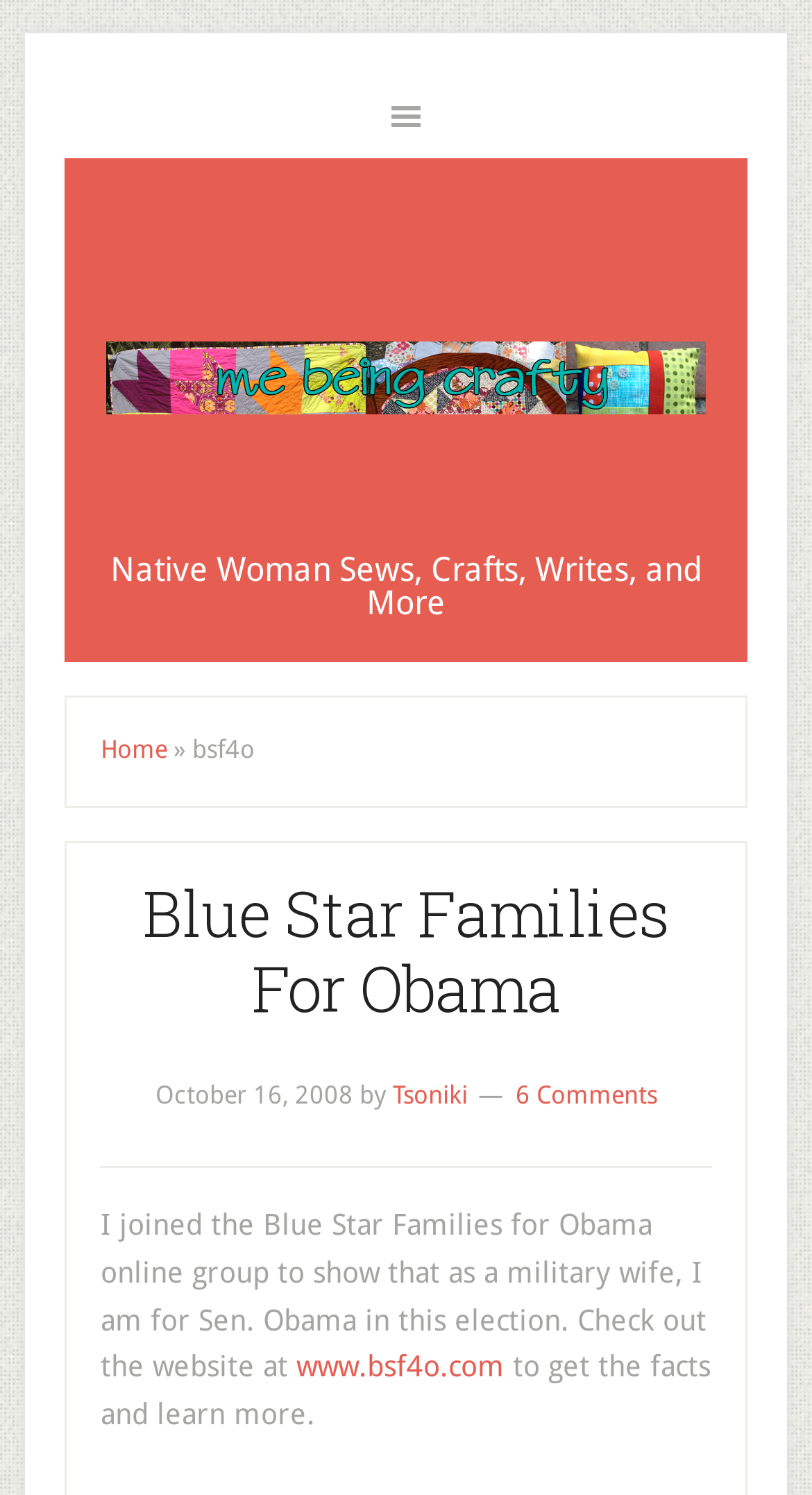Who is the author of the post?
Please answer the question as detailed as possible based on the image.

I determined the answer by looking at the link element with the text 'Tsoniki' which is a child element of the HeaderAsNonLandmark element. This link is likely the author of the post.